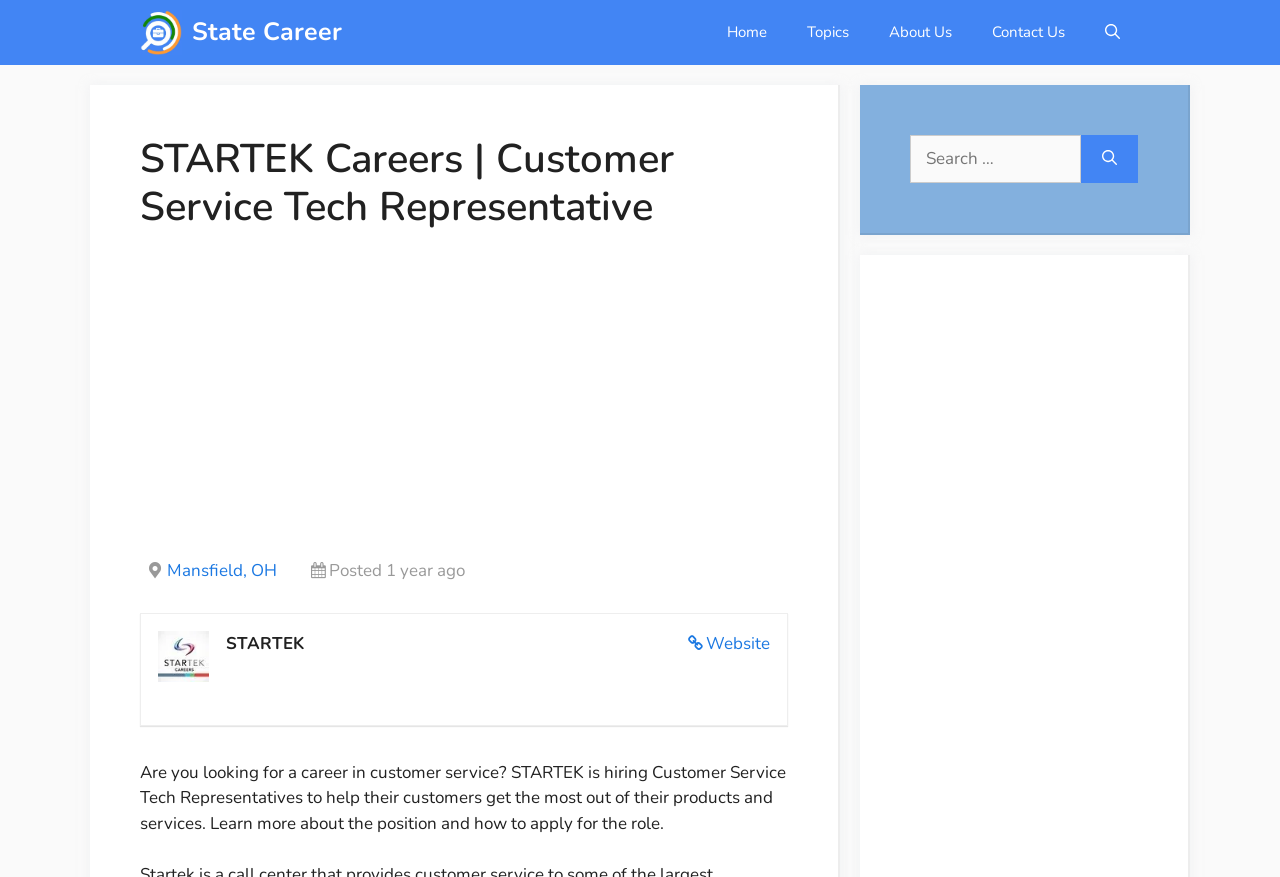Where is the job location?
Using the image as a reference, answer with just one word or a short phrase.

Mansfield, OH